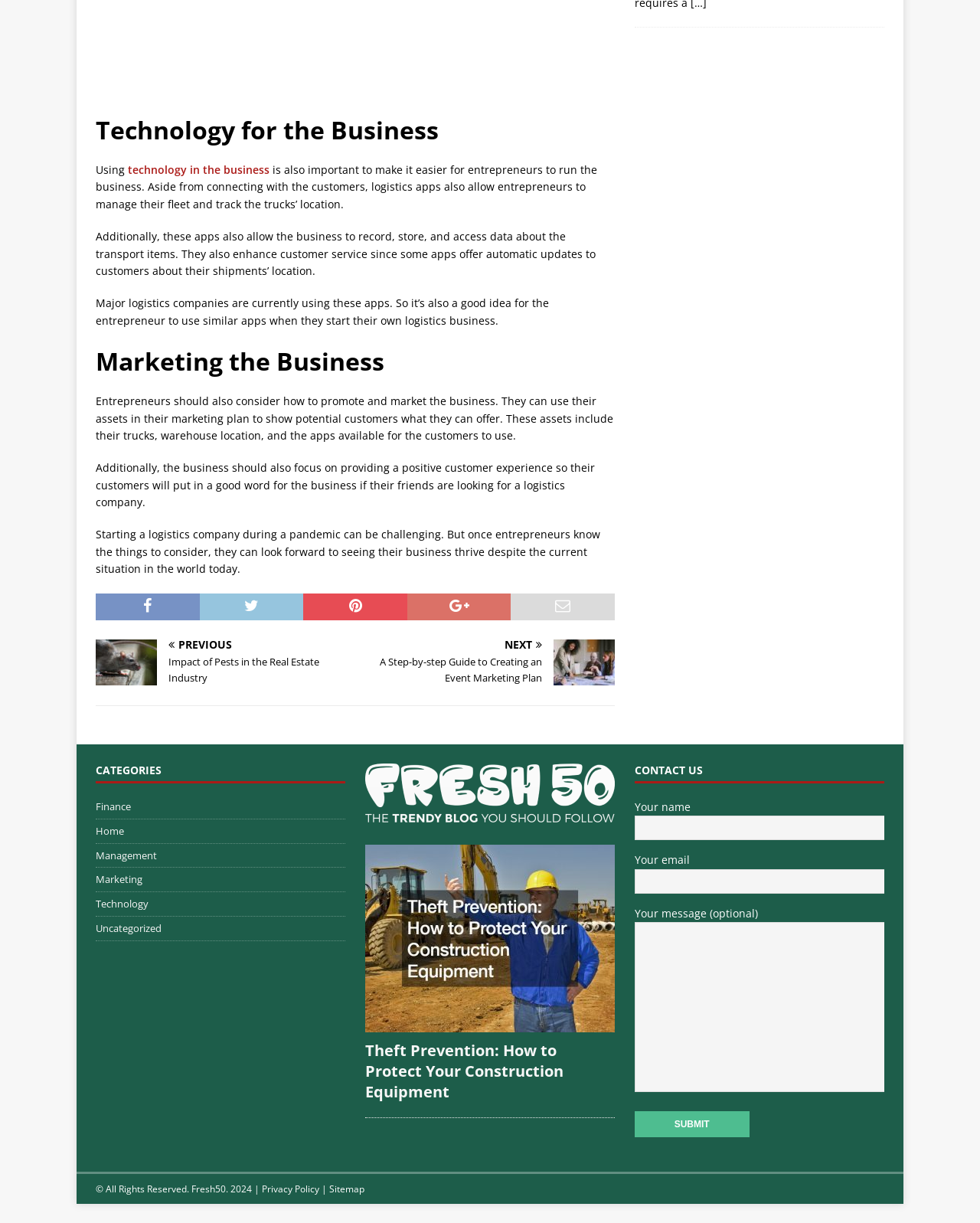Give a short answer to this question using one word or a phrase:
What is the category of the article 'Theft Prevention: How to Protect Your Construction Equipment'?

Management